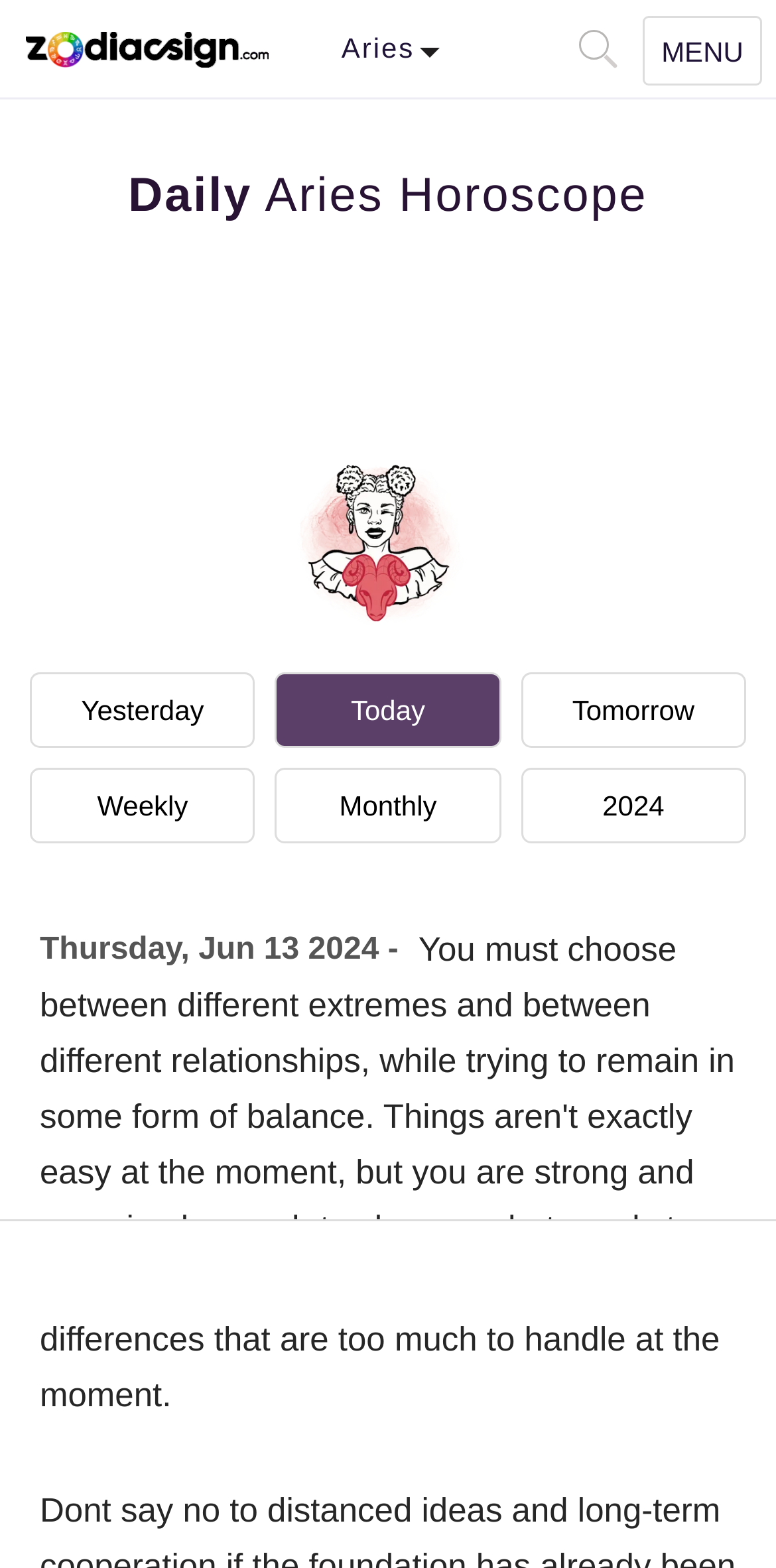Given the element description: "Tomorrow", predict the bounding box coordinates of the UI element it refers to, using four float numbers between 0 and 1, i.e., [left, top, right, bottom].

[0.671, 0.429, 0.961, 0.477]